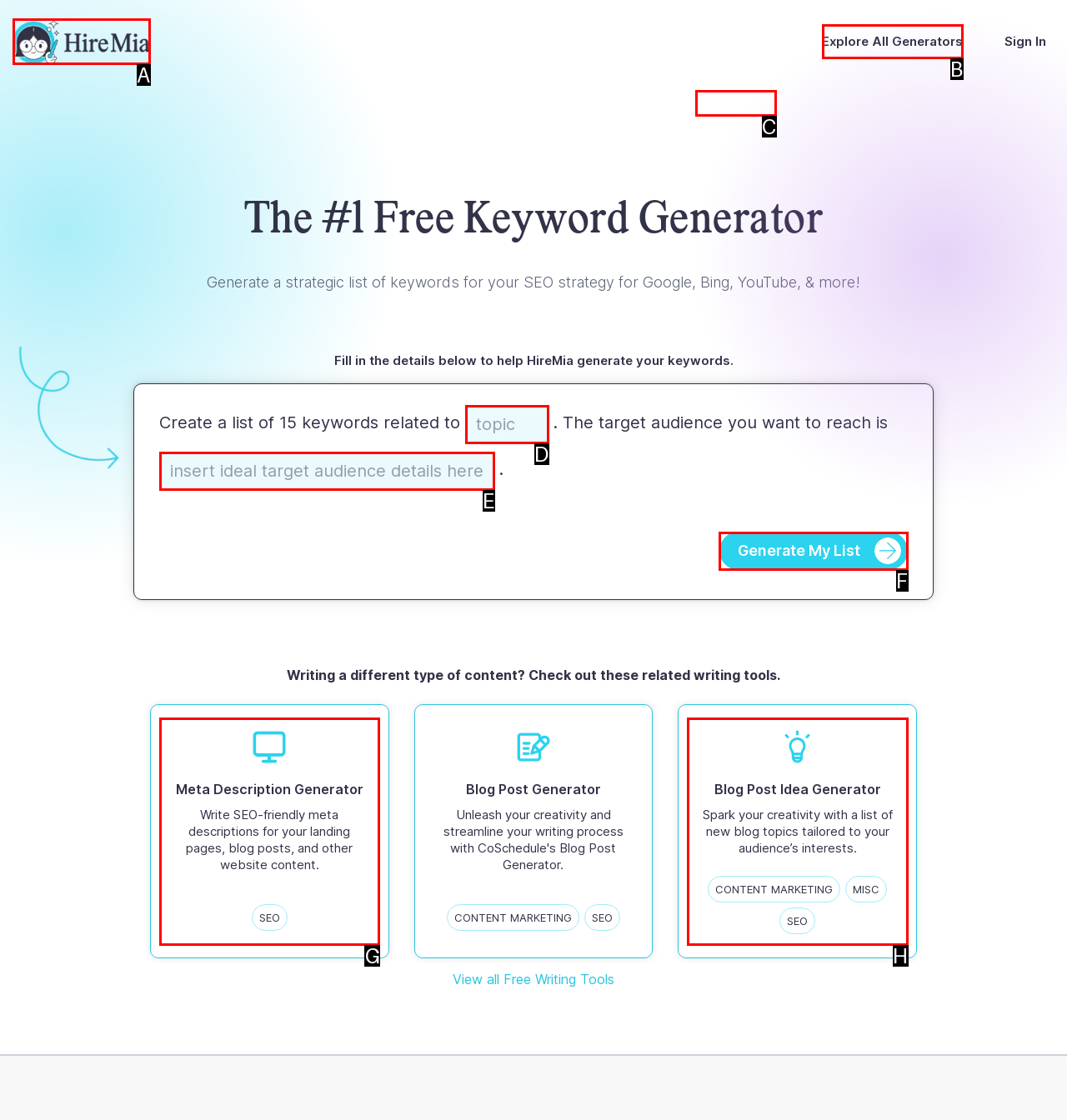Find the option you need to click to complete the following instruction: Generate my list
Answer with the corresponding letter from the choices given directly.

F